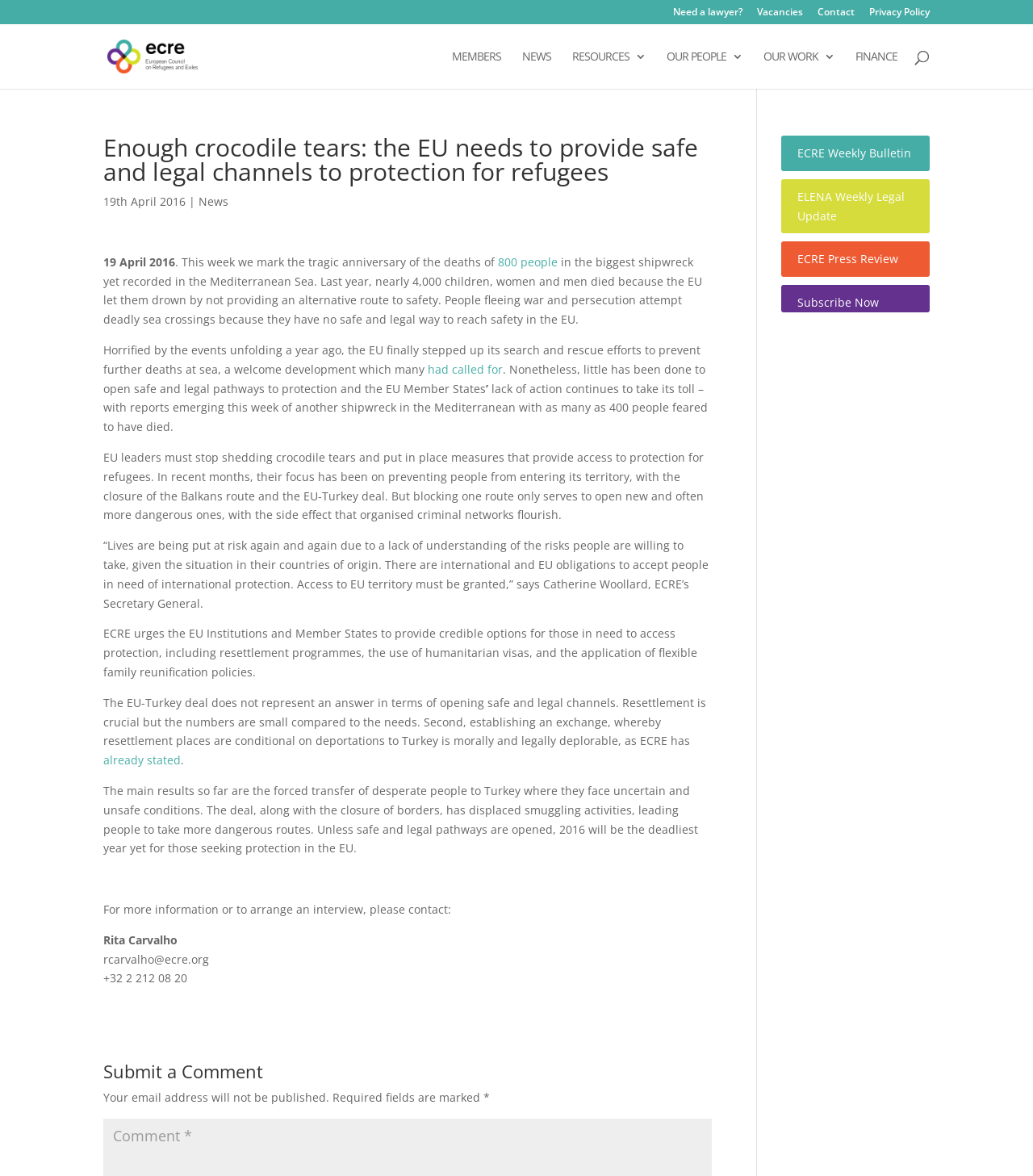Highlight the bounding box coordinates of the region I should click on to meet the following instruction: "Contact ECRE".

[0.791, 0.006, 0.827, 0.021]